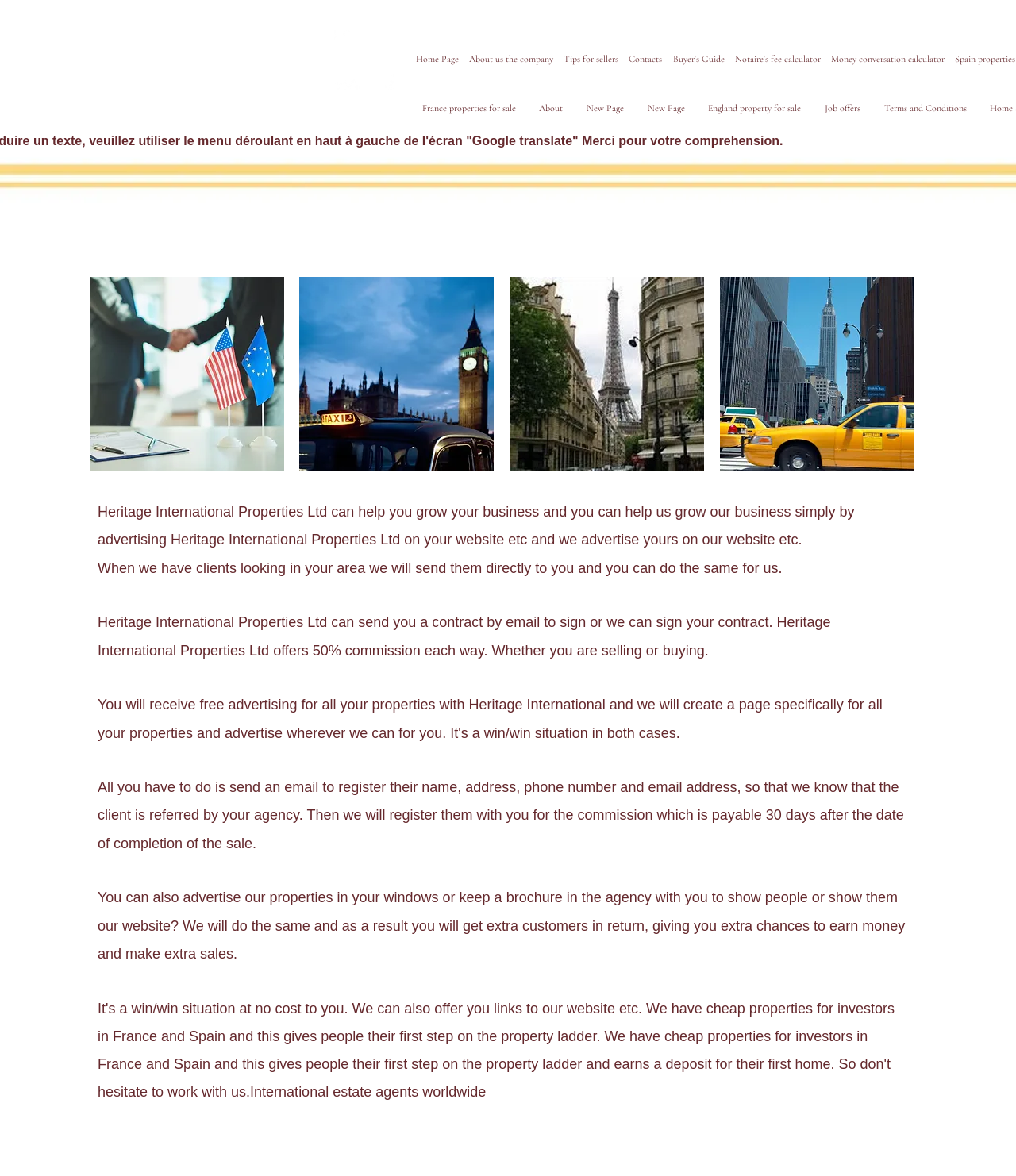Please identify the bounding box coordinates of the clickable element to fulfill the following instruction: "Click on Buyer's Guide". The coordinates should be four float numbers between 0 and 1, i.e., [left, top, right, bottom].

[0.657, 0.029, 0.718, 0.071]